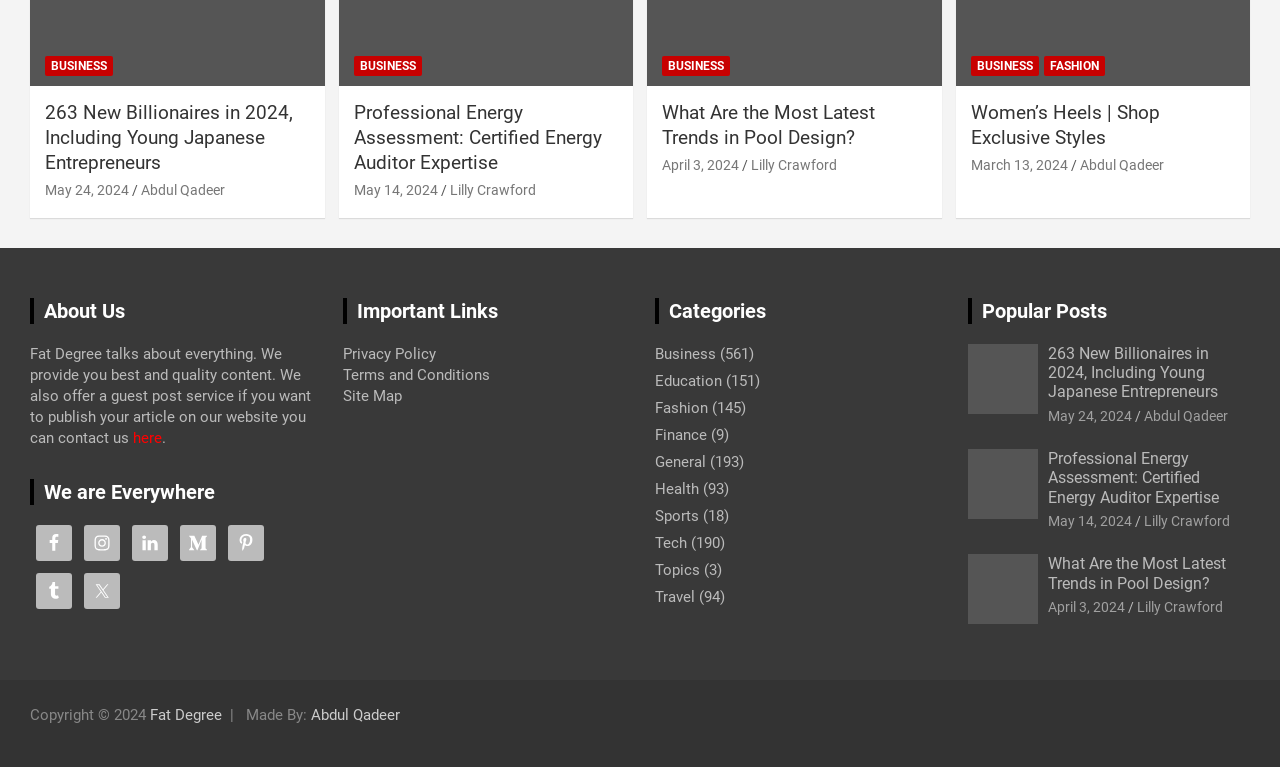What type of content does this website provide?
Using the image, respond with a single word or phrase.

Various topics